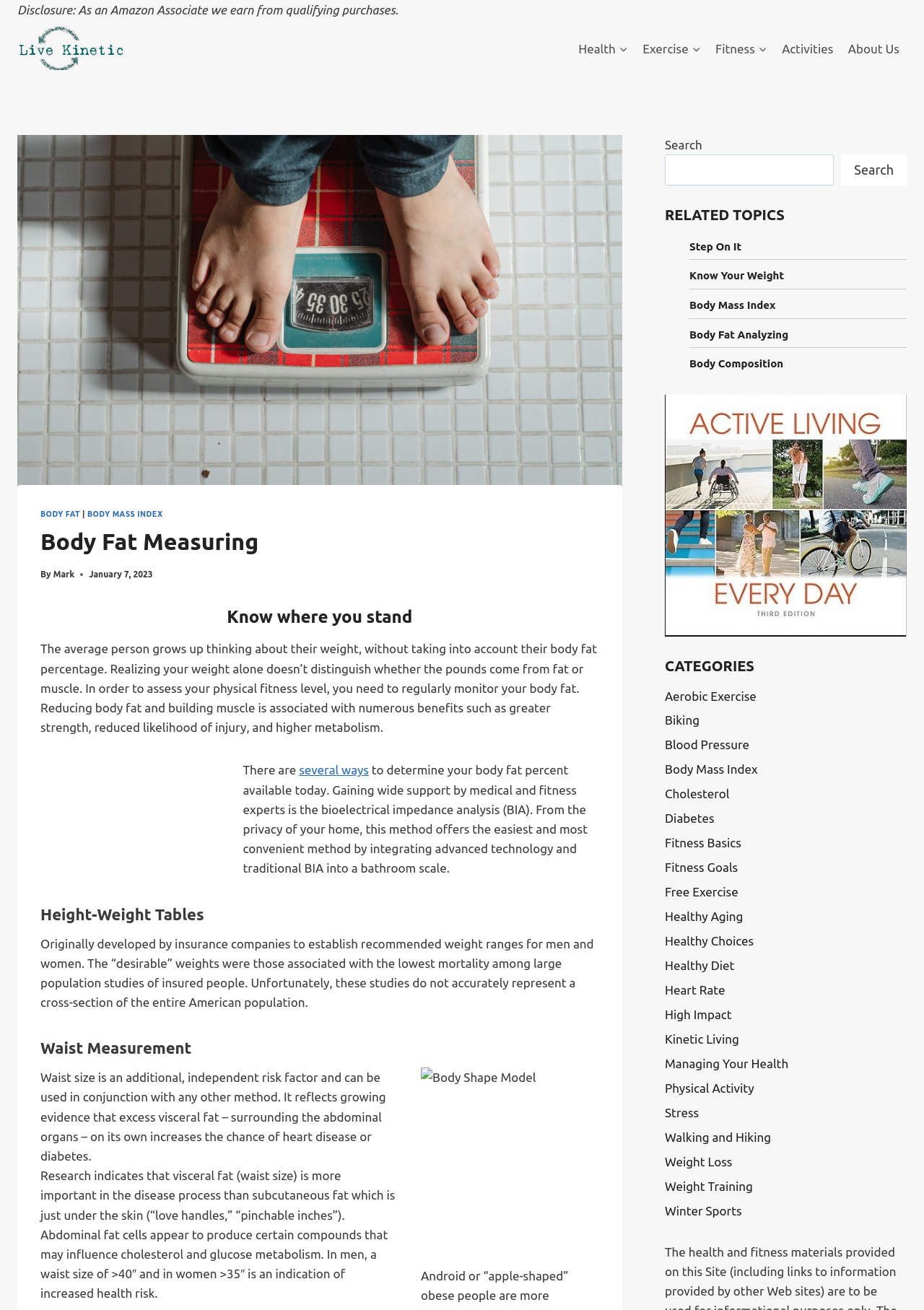Generate an in-depth caption that captures all aspects of the webpage.

This webpage is about body fat measuring and its importance in assessing physical fitness. At the top, there is a disclosure statement about earning from qualifying Amazon purchases. Below it, there is a logo and a primary navigation menu with links to Health, Exercise, Fitness, Activities, and About Us.

On the left side, there is a large image of a weight scale, and above it, there is a header with links to BODY FAT and BODY MASS INDEX. Below the image, there are several headings and paragraphs discussing the importance of monitoring body fat, the limitations of weight alone, and the benefits of reducing body fat and building muscle.

The main content is divided into sections, including "Know where you stand", "Height-Weight Tables", "Waist Measurement", and others. Each section has a heading and a paragraph or two of text discussing the topic. There are also several images, including a body shape model, scattered throughout the content.

On the right side, there is a search bar with a search button, followed by a section titled "RELATED TOPICS" with links to several related articles. Below it, there is a section titled "CATEGORIES" with links to various categories, such as Aerobic Exercise, Biking, Blood Pressure, and others.

Overall, the webpage has a clean and organized layout, with a focus on providing informative content about body fat measuring and its importance in physical fitness.